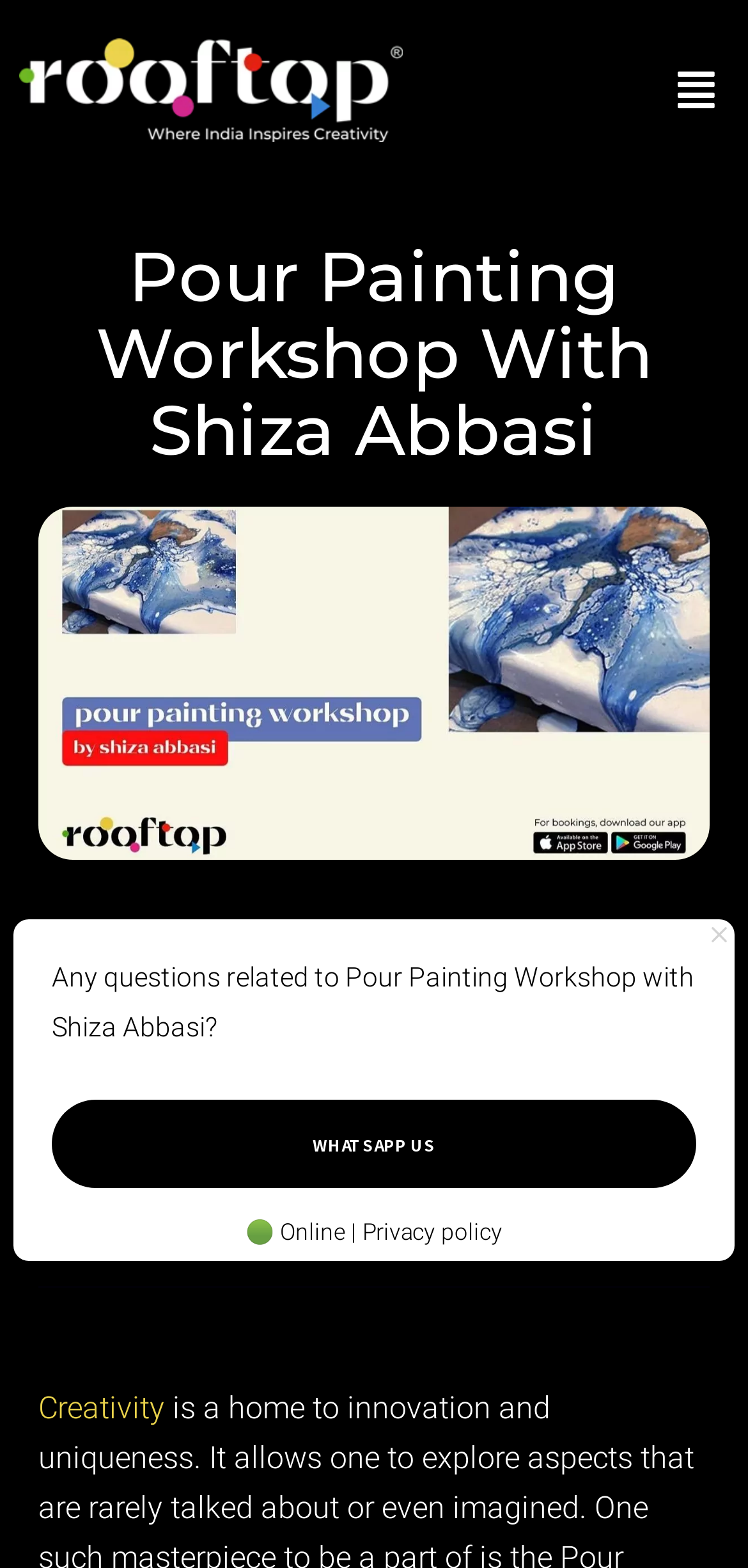Could you determine the bounding box coordinates of the clickable element to complete the instruction: "Visit 'Rooftop'"? Provide the coordinates as four float numbers between 0 and 1, i.e., [left, top, right, bottom].

[0.179, 0.585, 0.372, 0.616]